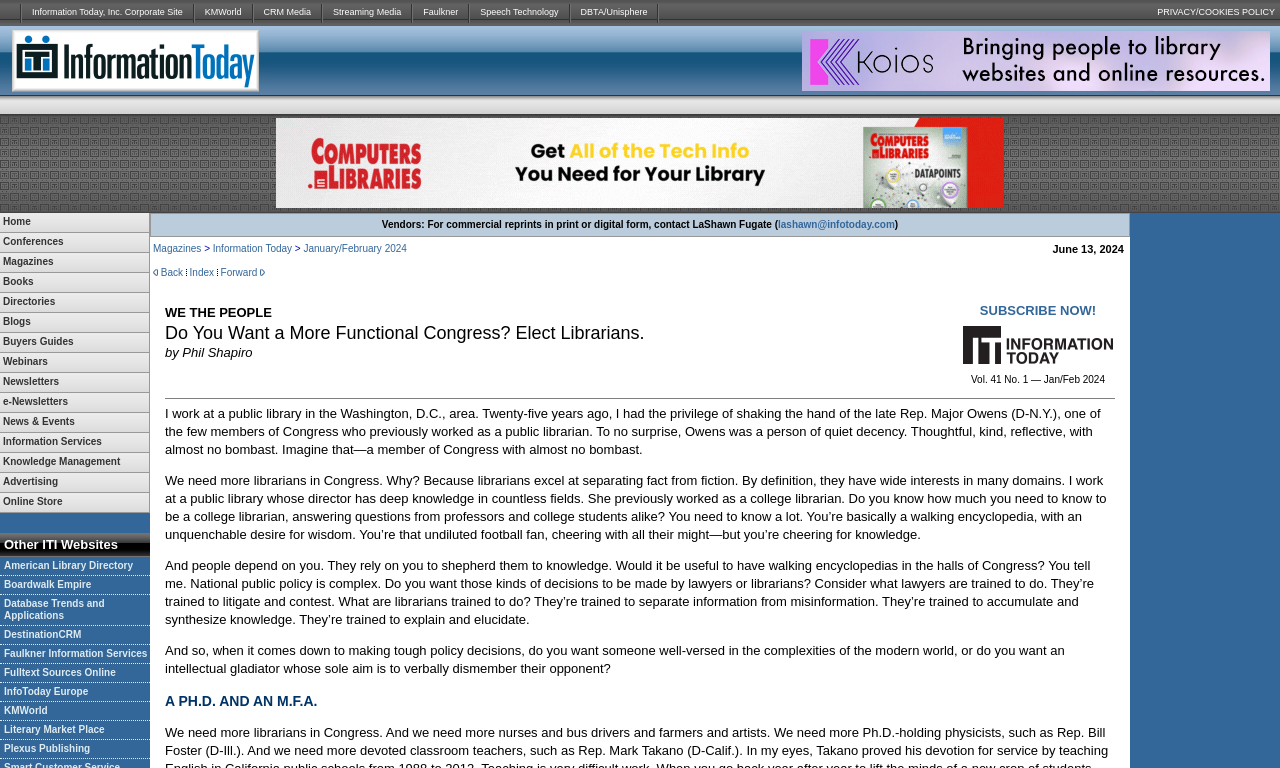Using the information in the image, could you please answer the following question in detail:
What is the theme of the site?

I inferred the theme of the site by looking at the various sections and links available. The site seems to focus on knowledge management, with sections on conferences, magazines, books, and directories, which suggests that its theme is related to managing and providing information.